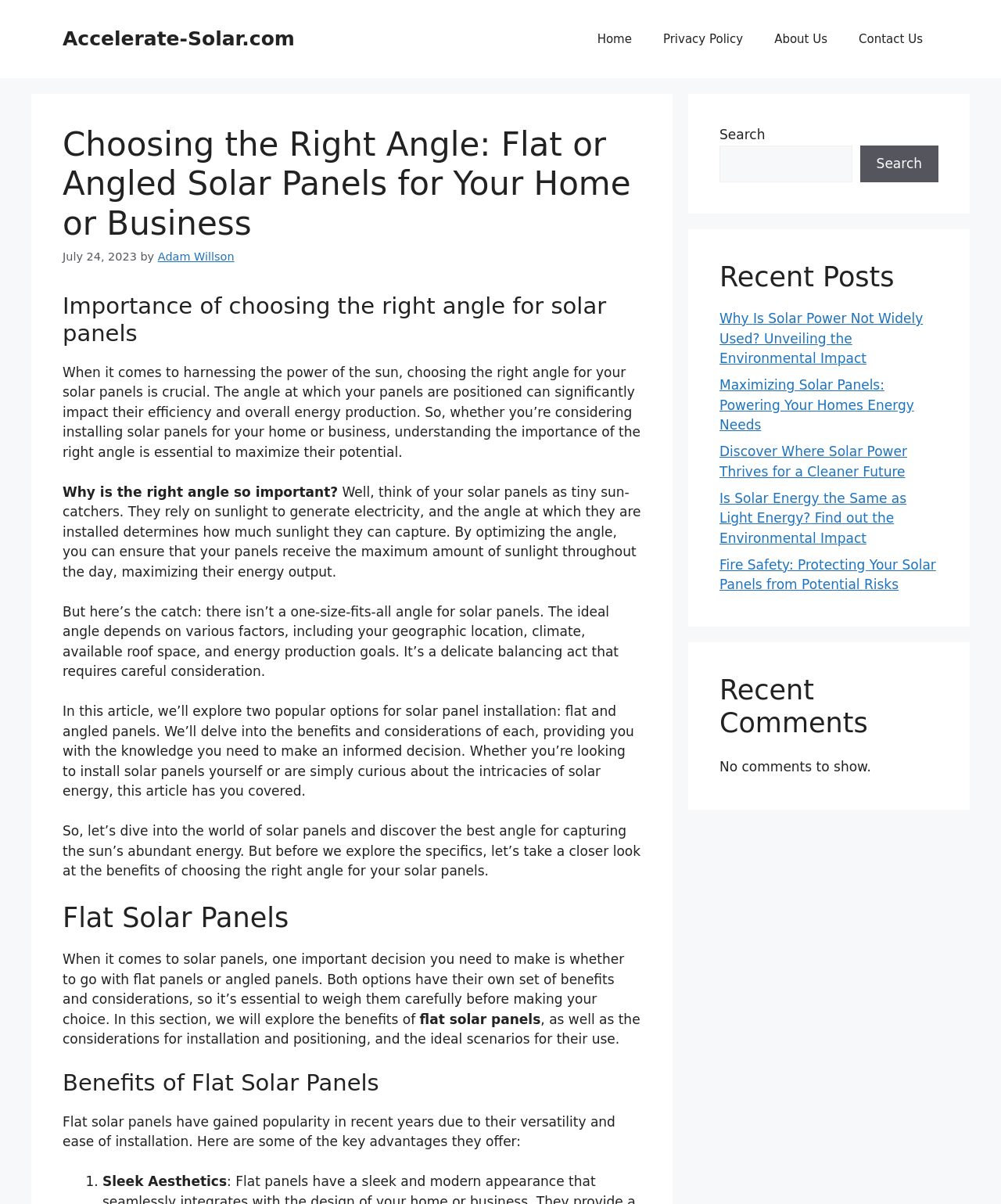Refer to the image and offer a detailed explanation in response to the question: What are the two popular options for solar panel installation?

According to the webpage, the two popular options for solar panel installation are flat and angled panels, which are discussed in detail in the article.